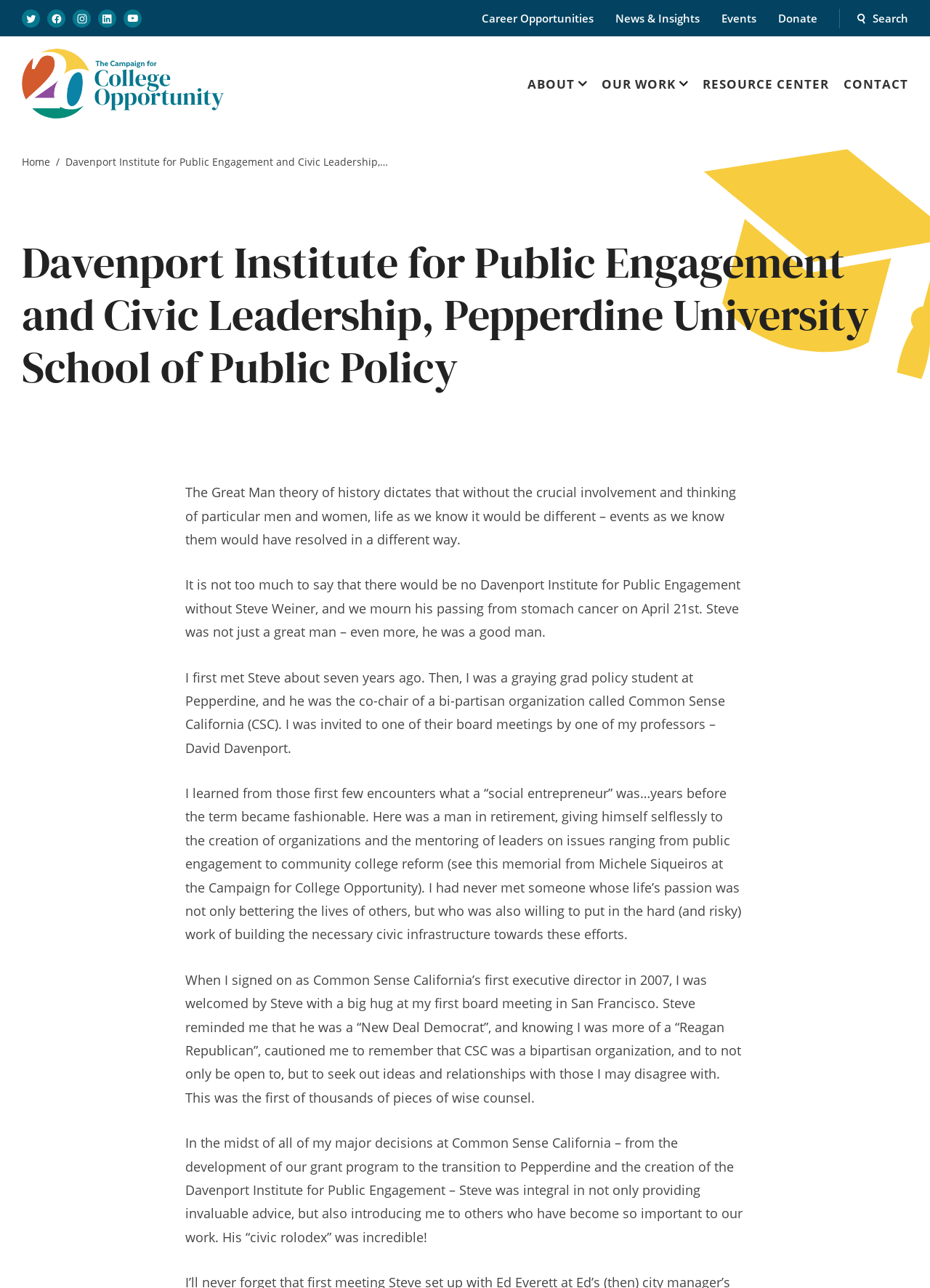Using the image as a reference, answer the following question in as much detail as possible:
What is the name of the organization that Michele Siqueiros is from?

This information can be found in the paragraph of text that mentions Michele Siqueiros, where it states 'see this memorial from Michele Siqueiros at the Campaign for College Opportunity'.